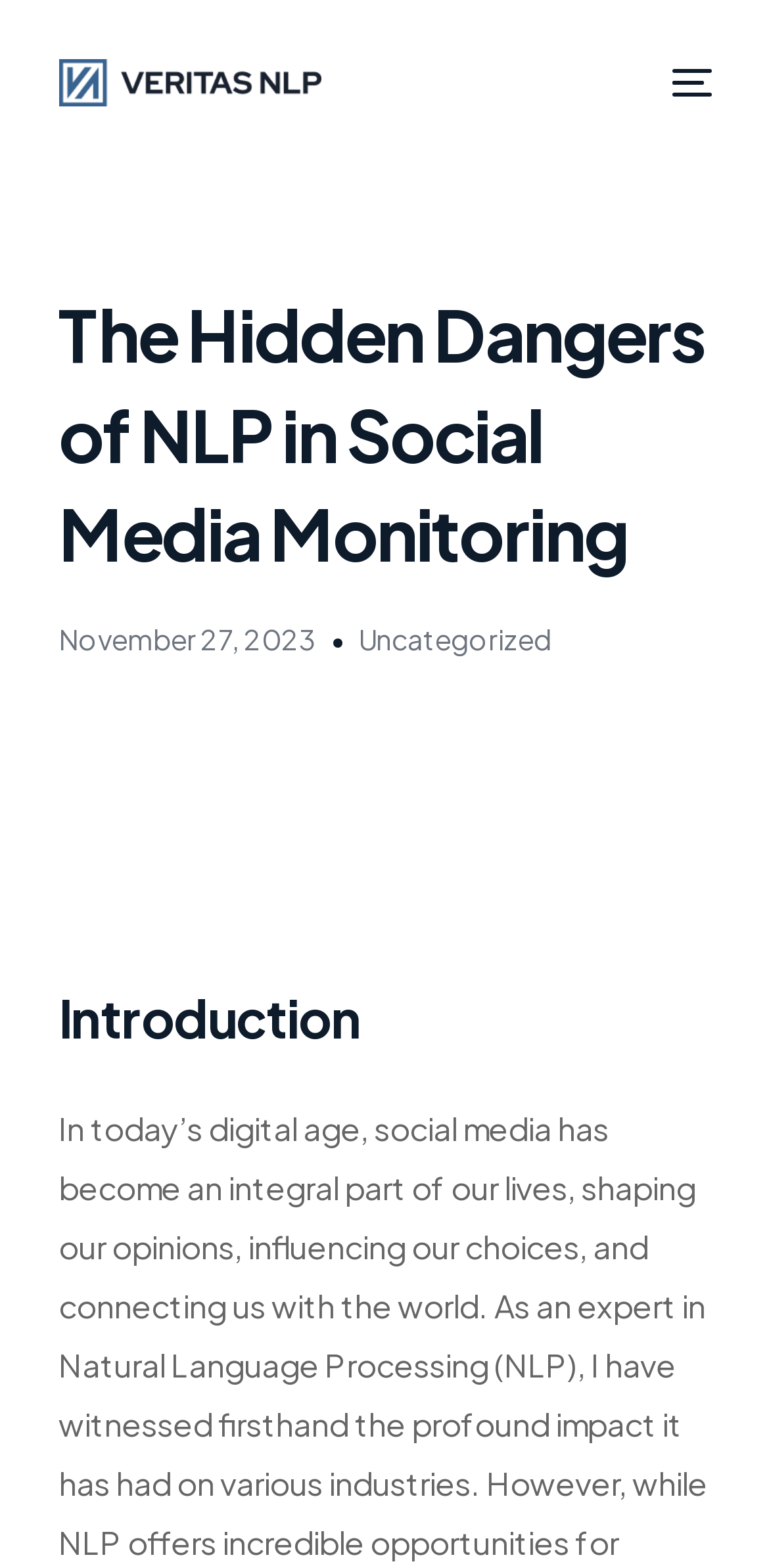Locate the bounding box coordinates of the area that needs to be clicked to fulfill the following instruction: "view the About Us page". The coordinates should be in the format of four float numbers between 0 and 1, namely [left, top, right, bottom].

[0.05, 0.173, 0.95, 0.236]